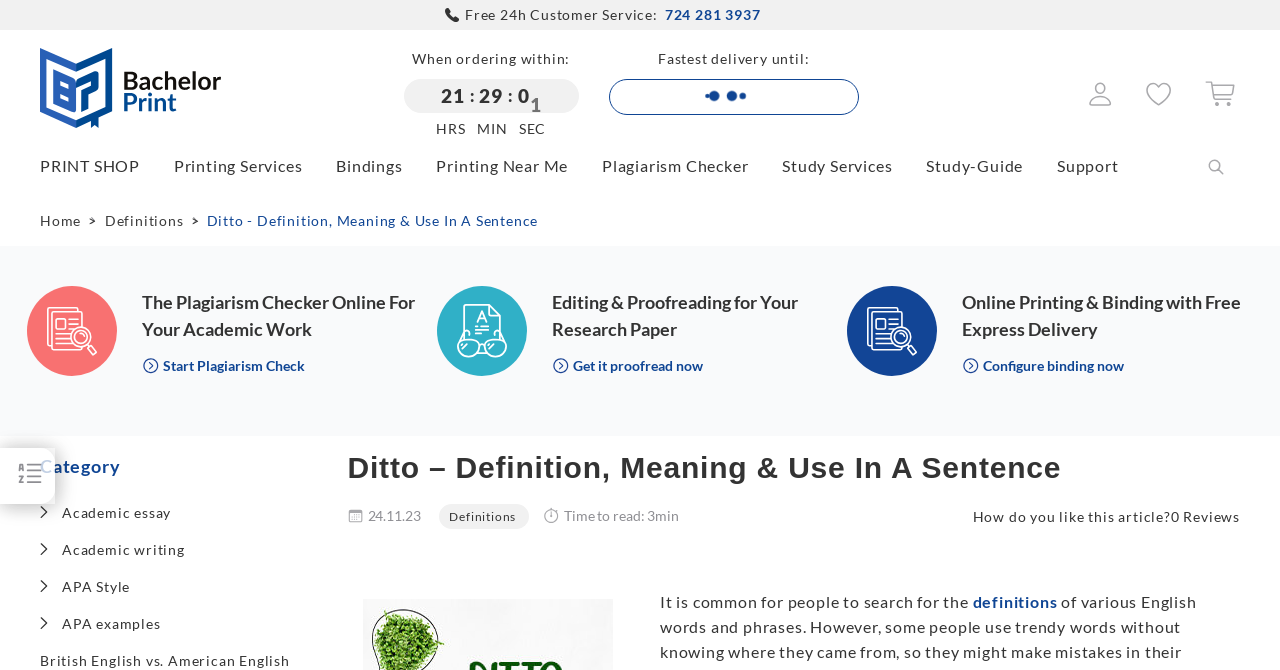Answer the question below with a single word or a brief phrase: 
What is the category of the article?

Definitions